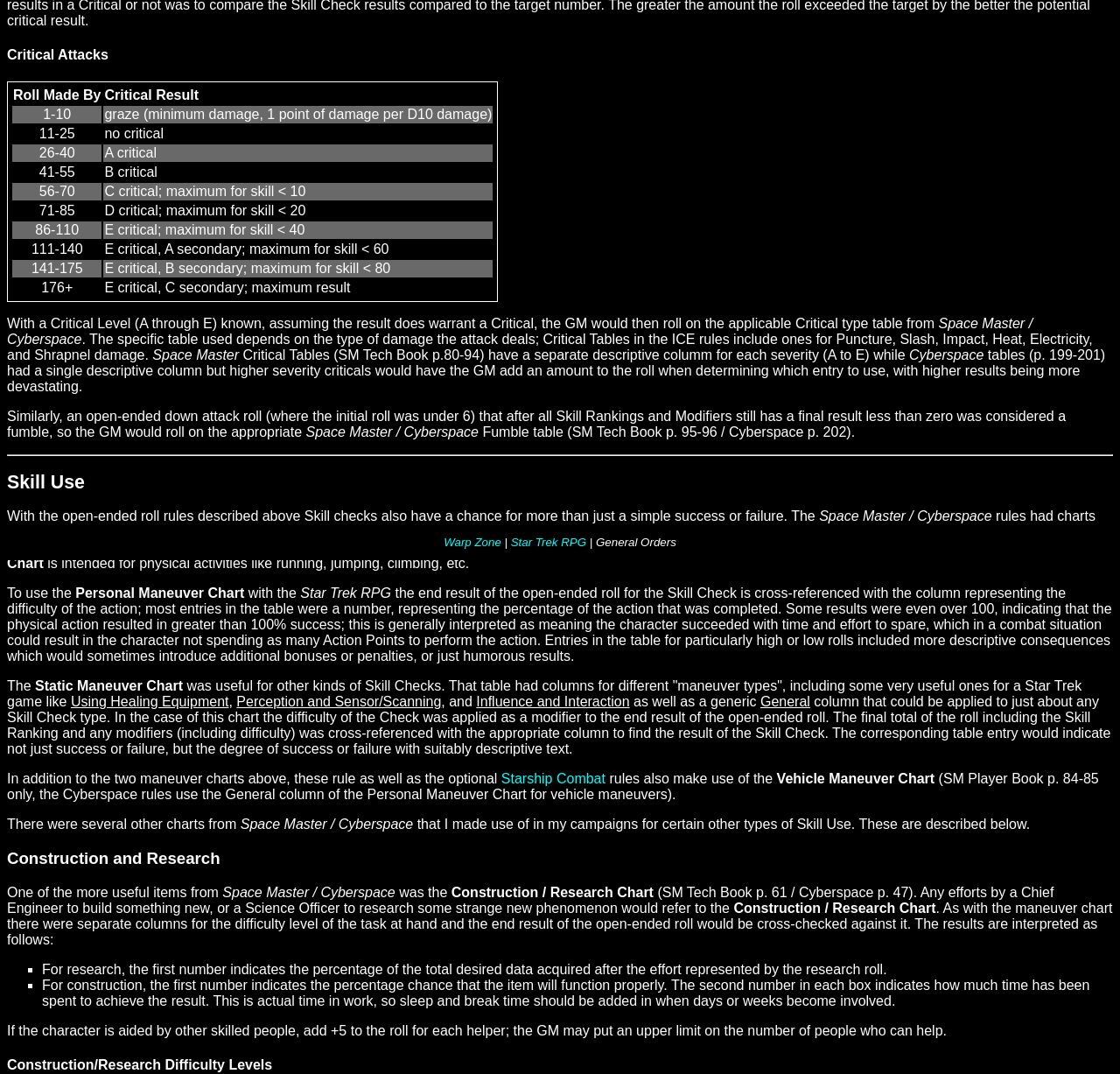Return the bounding box coordinates of the UI element that corresponds to this description: "Star Trek RPG". The coordinates must be given as four float numbers in the range of 0 and 1, [left, top, right, bottom].

[0.456, 0.499, 0.524, 0.511]